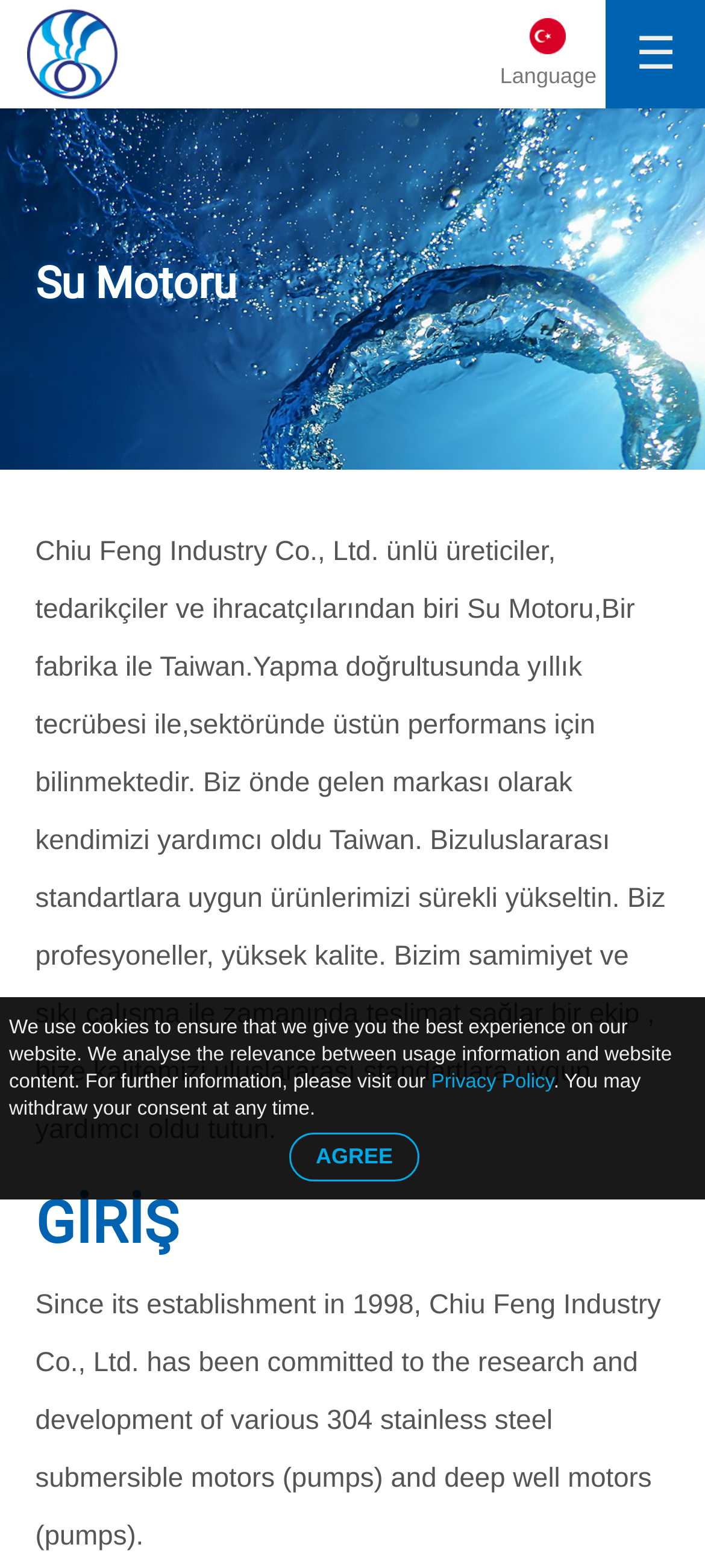What is the material used in the company's products?
Based on the visual details in the image, please answer the question thoroughly.

I found the material used in the company's products by looking at the StaticText element with the text '...research and development of various 304 stainless steel submersible motors...' which is located in the middle of the webpage.